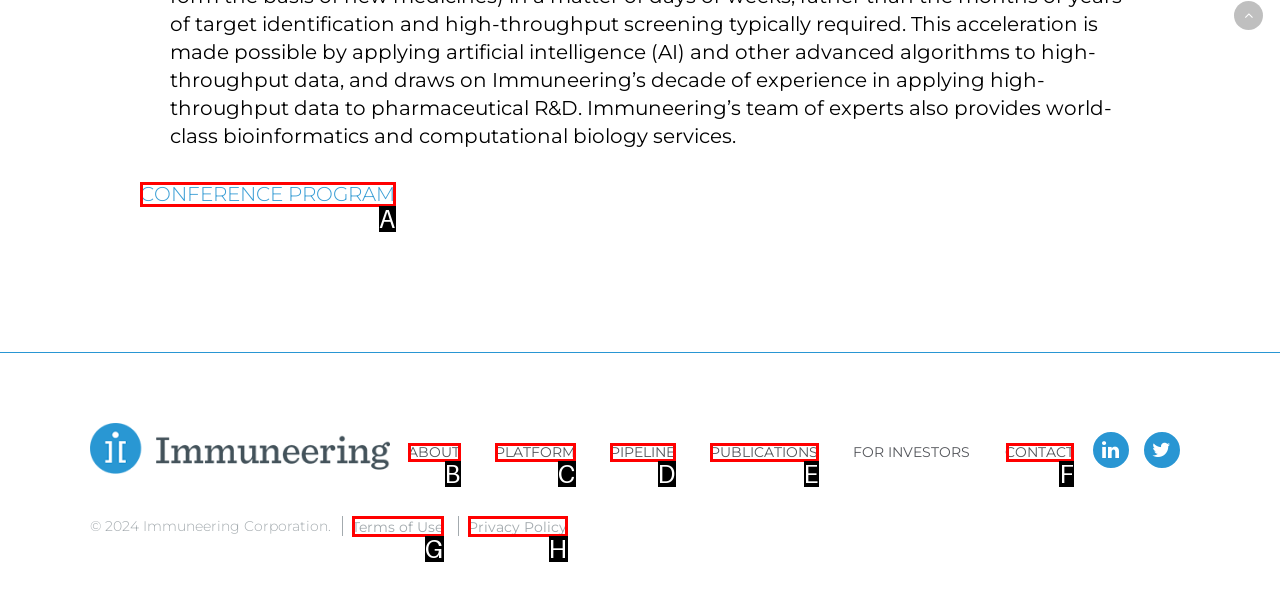Identify which lettered option completes the task: Contact the team. Provide the letter of the correct choice.

F